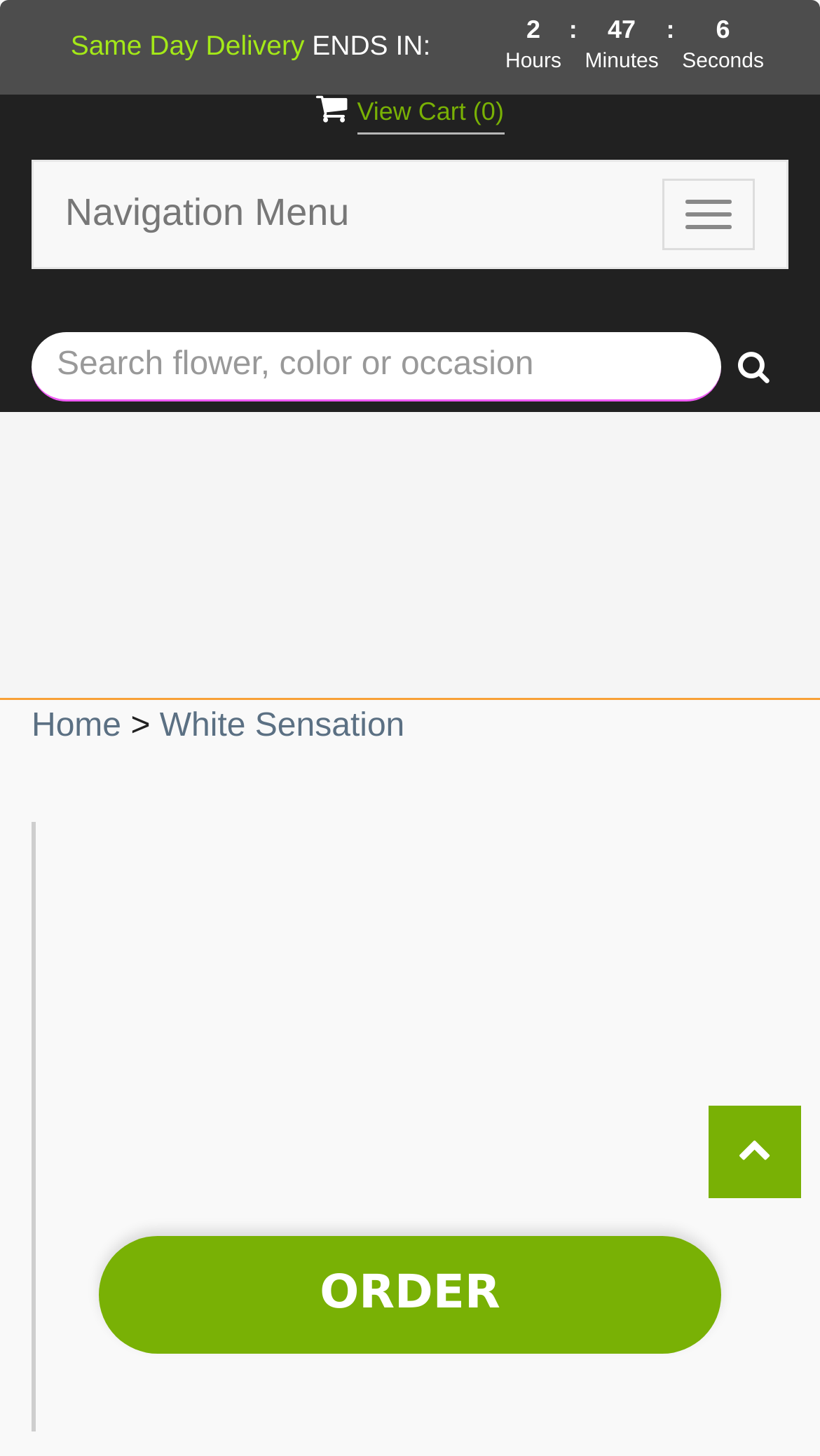What is the logo of the website?
From the image, provide a succinct answer in one word or a short phrase.

King West Flowers